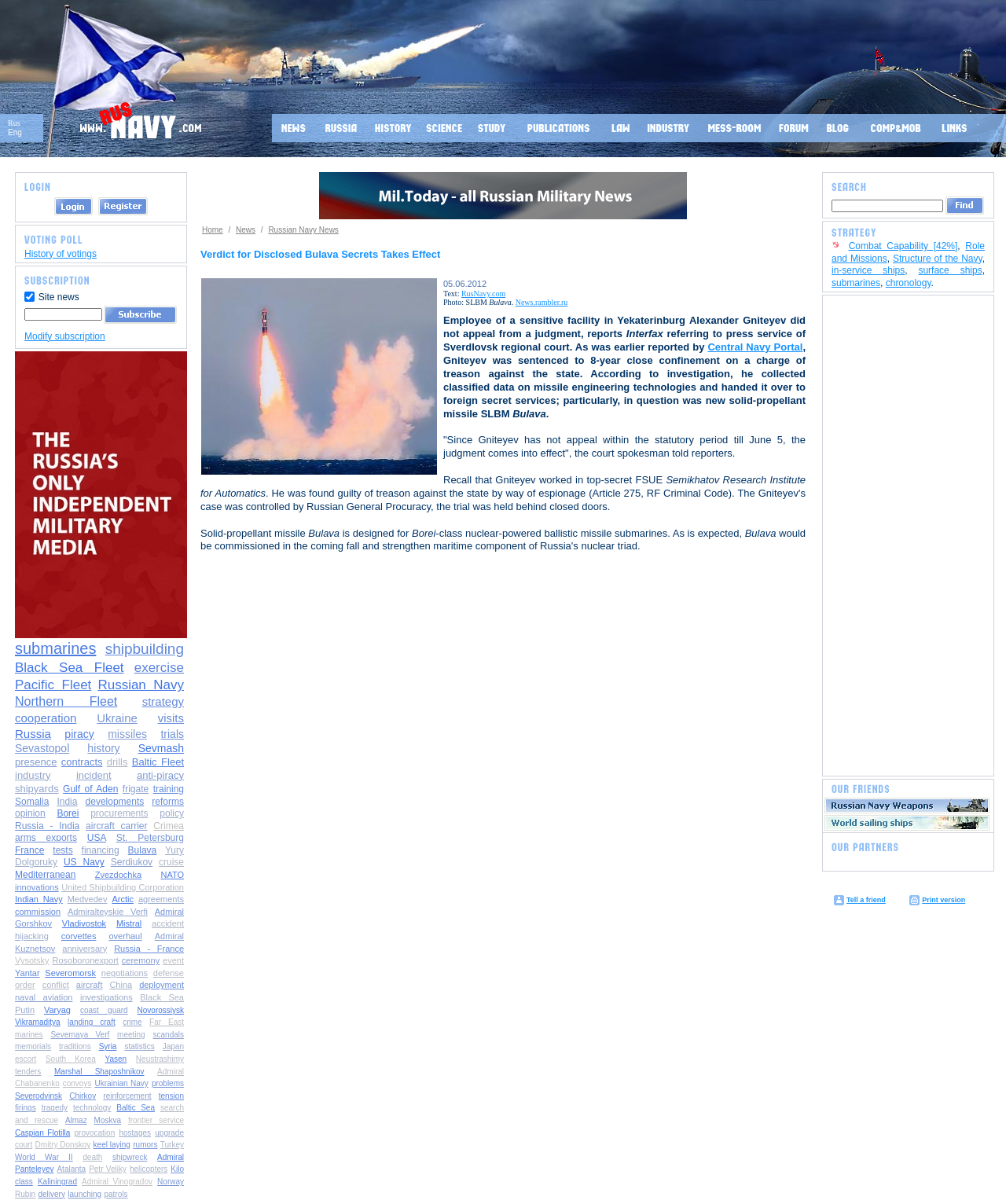Provide a thorough description of the webpage you see.

The webpage is about a news article titled "Verdict for Disclosed Bulava Secrets Takes Effect". At the top, there are language options, with "Rus" and "Eng" links on the left side. Below them, there is a horizontal navigation menu with 12 links, each accompanied by an image, including "News", "Russia", "History", "Science", "Education", "Publications", "Law", "Industry", "Mess-room", "Forum", "Blog", and "PC and mobile". 

On the left side, there are several images, including a "Login" button, a "Vote" image, a "Subscription" image, and a checkbox table with a "Site news" option. Below the table, there is a form with a textbox to enter an email address and a "Submit" button. 

The main content of the webpage is a list of news articles, with 24 links to different news stories, each with a brief title. The articles are categorized into different topics, including submarines, shipbuilding, naval fleets, exercises, strategies, and international cooperation. The articles also cover news about Russia, Ukraine, and other countries. 

At the bottom of the webpage, there are more links to news articles, with topics such as piracy, missiles, trials, and shipyards. Overall, the webpage appears to be a news portal focused on naval and military news, with a wide range of topics and categories.